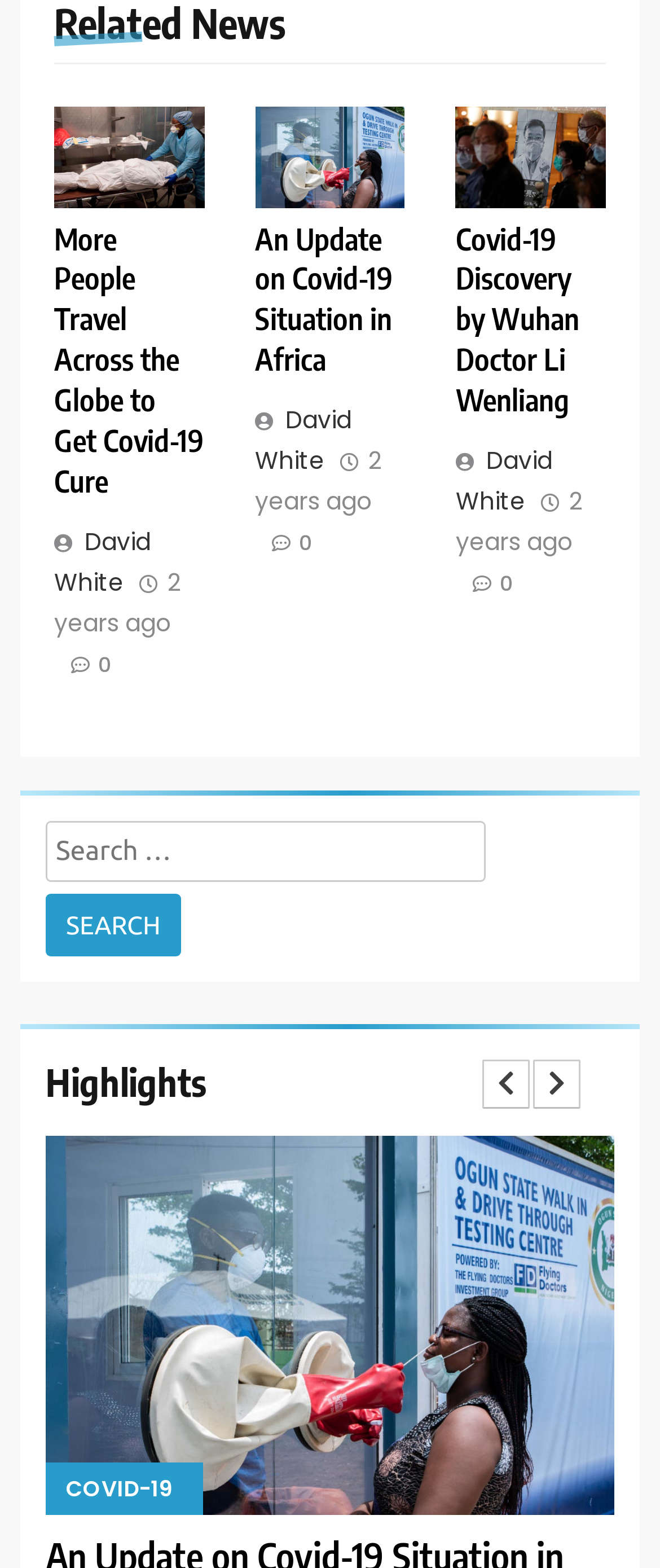Show the bounding box coordinates for the HTML element as described: "parent_node: COVID-19".

[0.069, 0.724, 0.931, 0.966]